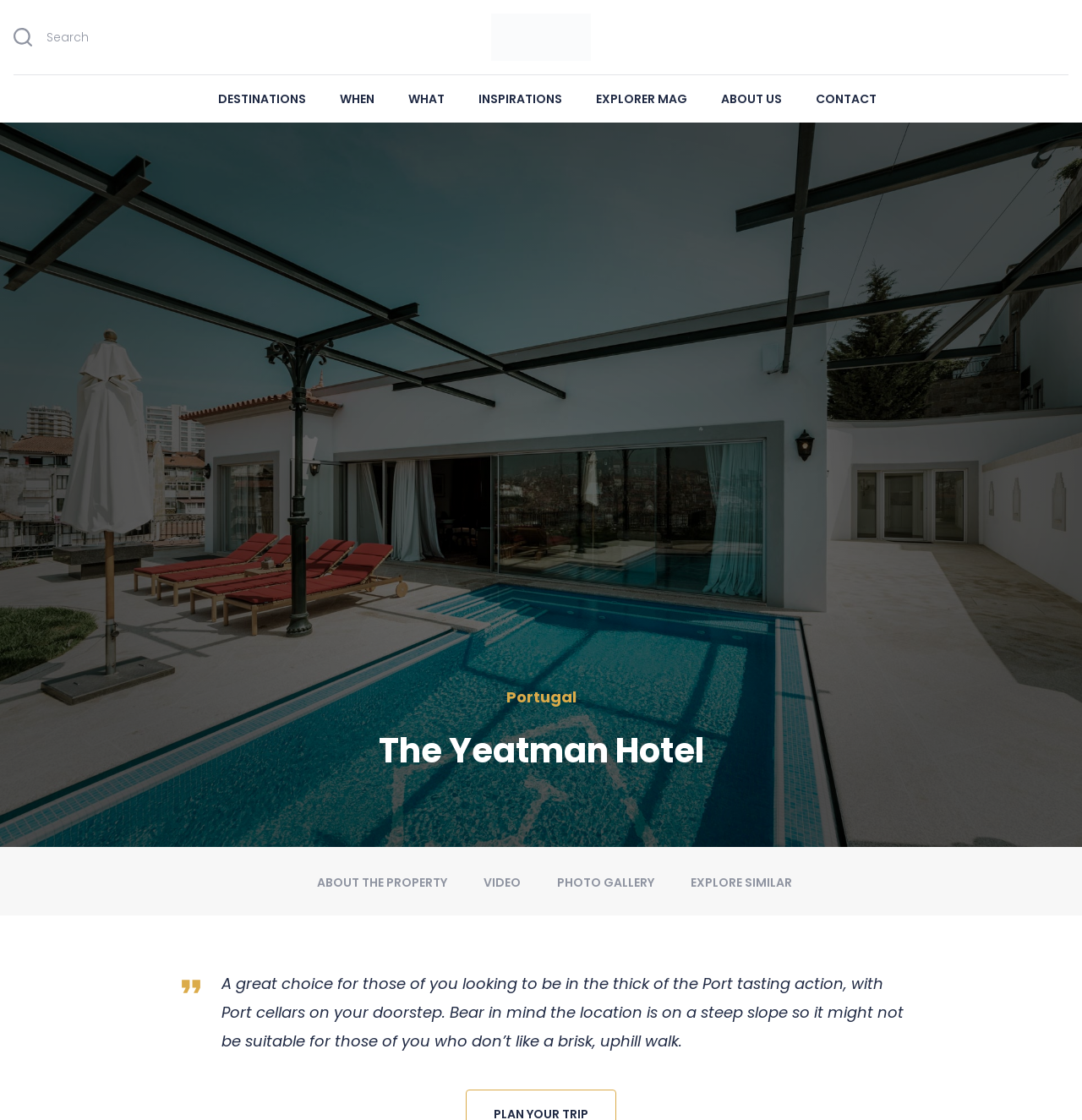Identify the bounding box coordinates of the area that should be clicked in order to complete the given instruction: "Visit EliteVoyage website". The bounding box coordinates should be four float numbers between 0 and 1, i.e., [left, top, right, bottom].

[0.454, 0.023, 0.546, 0.041]